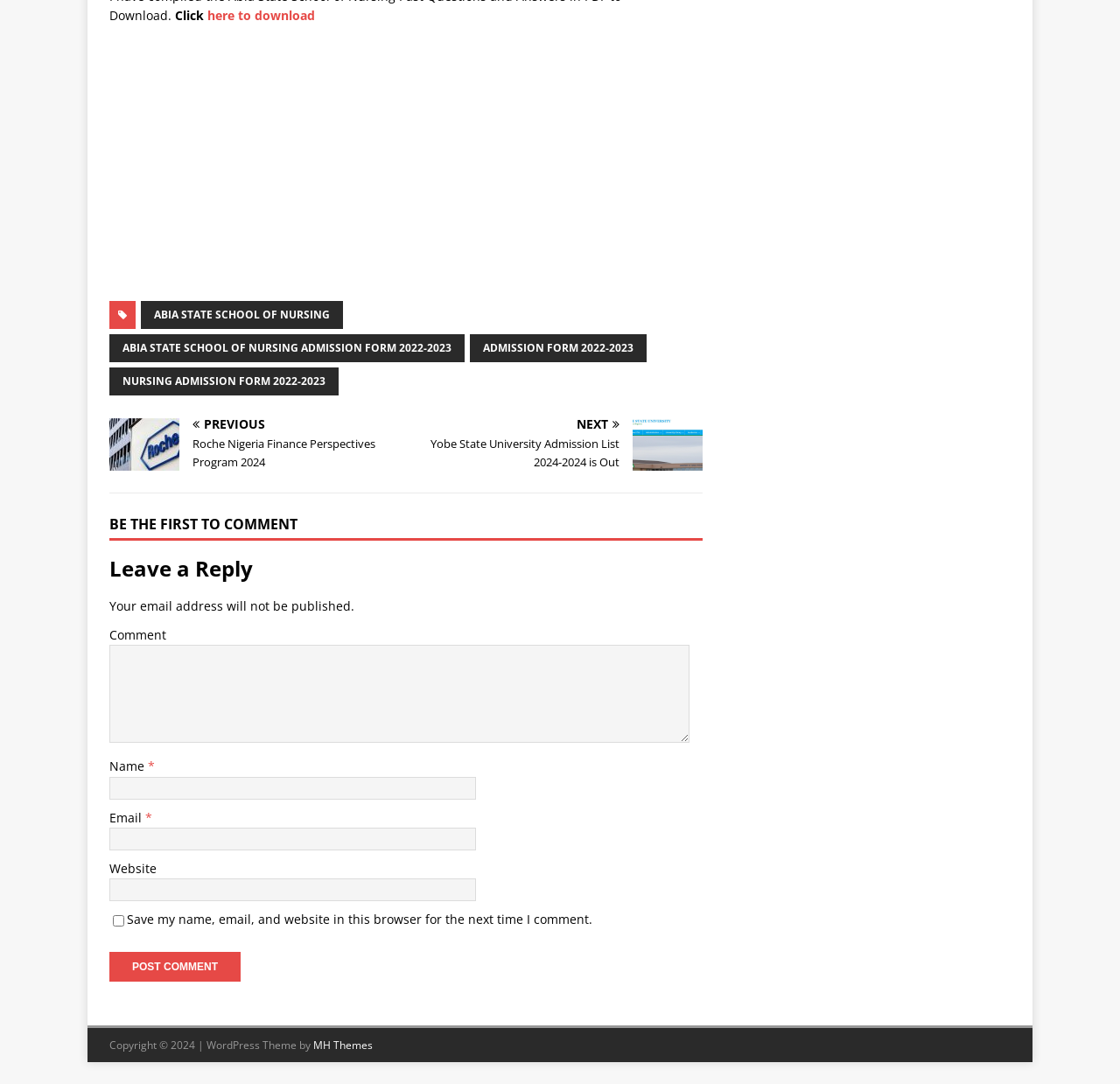Determine the bounding box coordinates of the region to click in order to accomplish the following instruction: "Click here to download". Provide the coordinates as four float numbers between 0 and 1, specifically [left, top, right, bottom].

[0.182, 0.006, 0.281, 0.022]